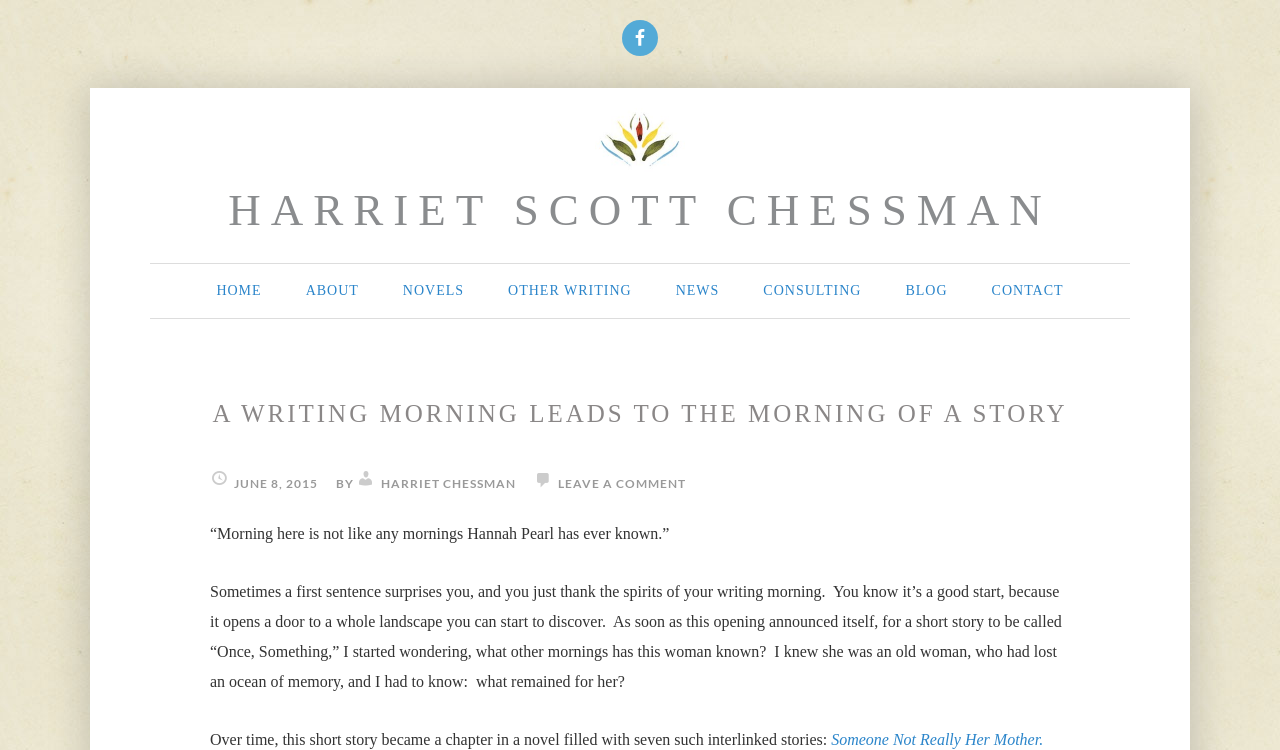What is the title of the short story?
Relying on the image, give a concise answer in one word or a brief phrase.

Once, Something